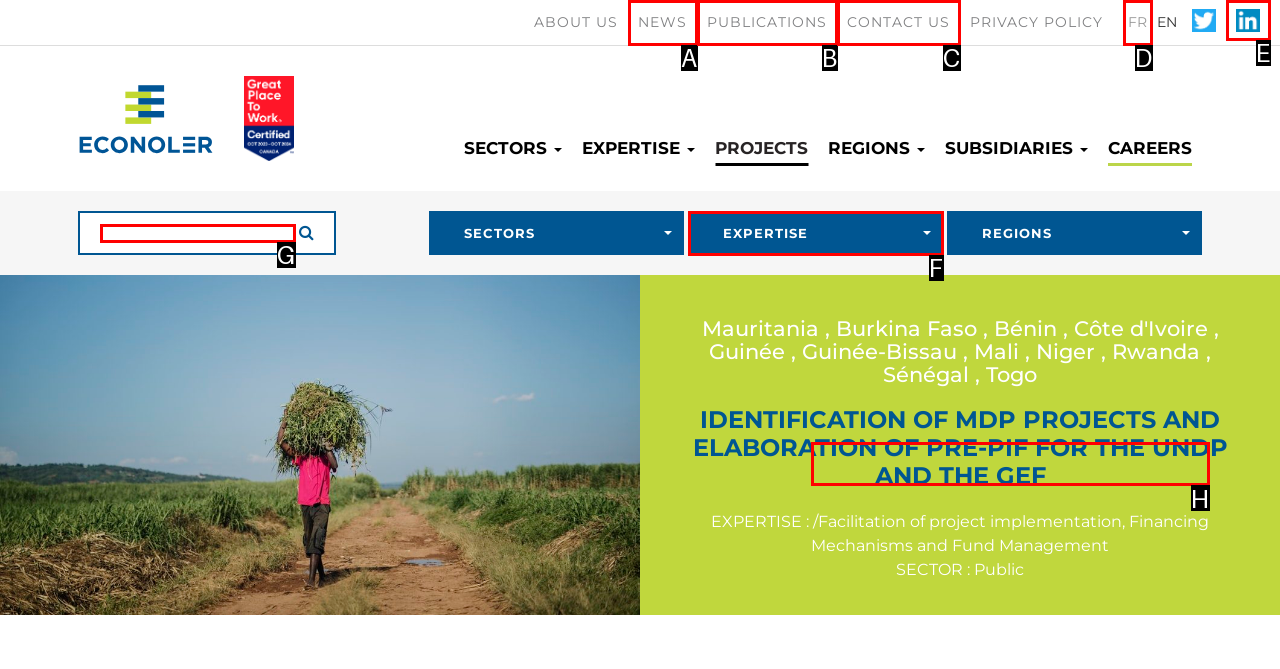Match the description to the correct option: Financing Mechanisms and Fund Management
Provide the letter of the matching option directly.

H